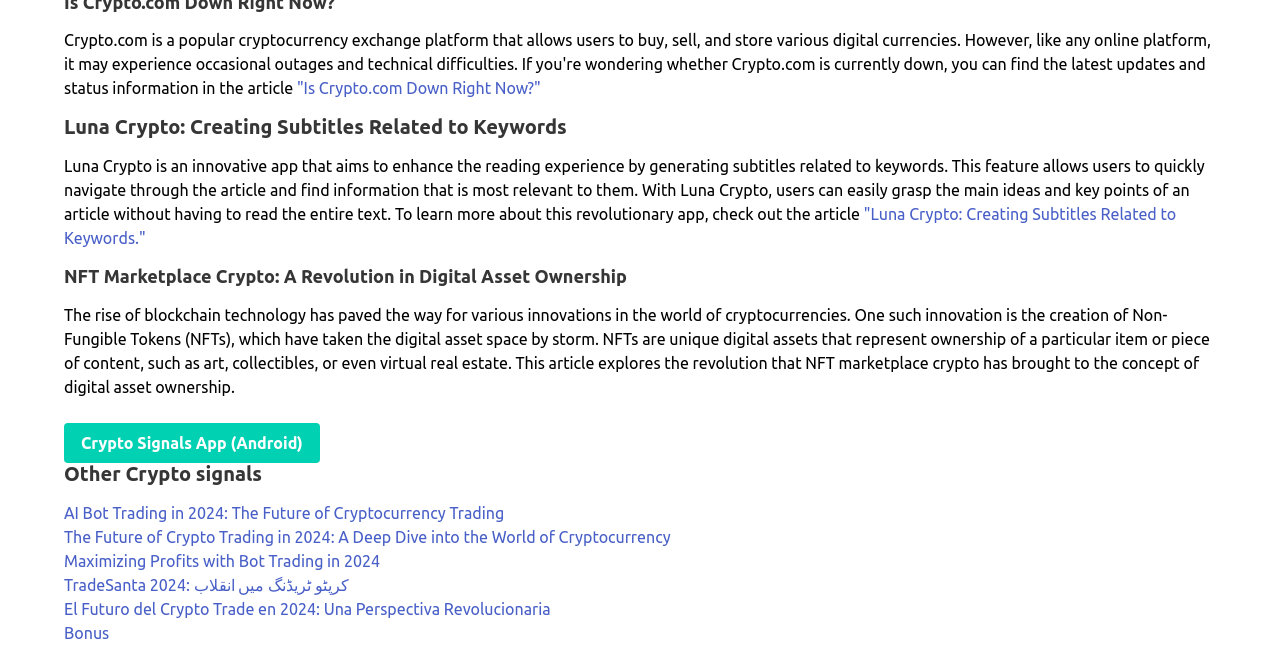Respond with a single word or phrase:
What is Luna Crypto?

An innovative app